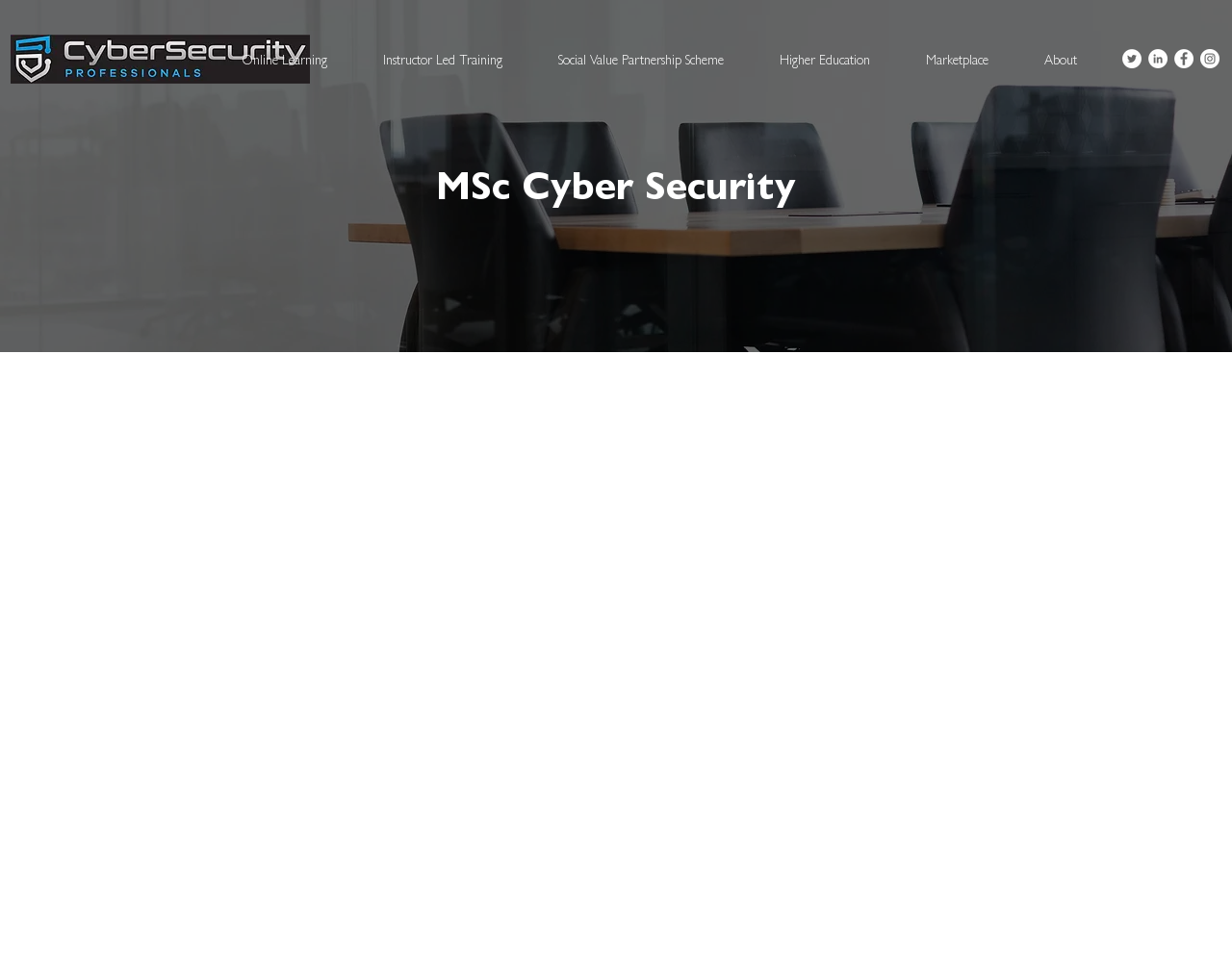What is the contact email of the university?
Analyze the screenshot and provide a detailed answer to the question.

I found the answer by looking at the heading 'Email:' and its corresponding value which is a link to the contact us page of the university.